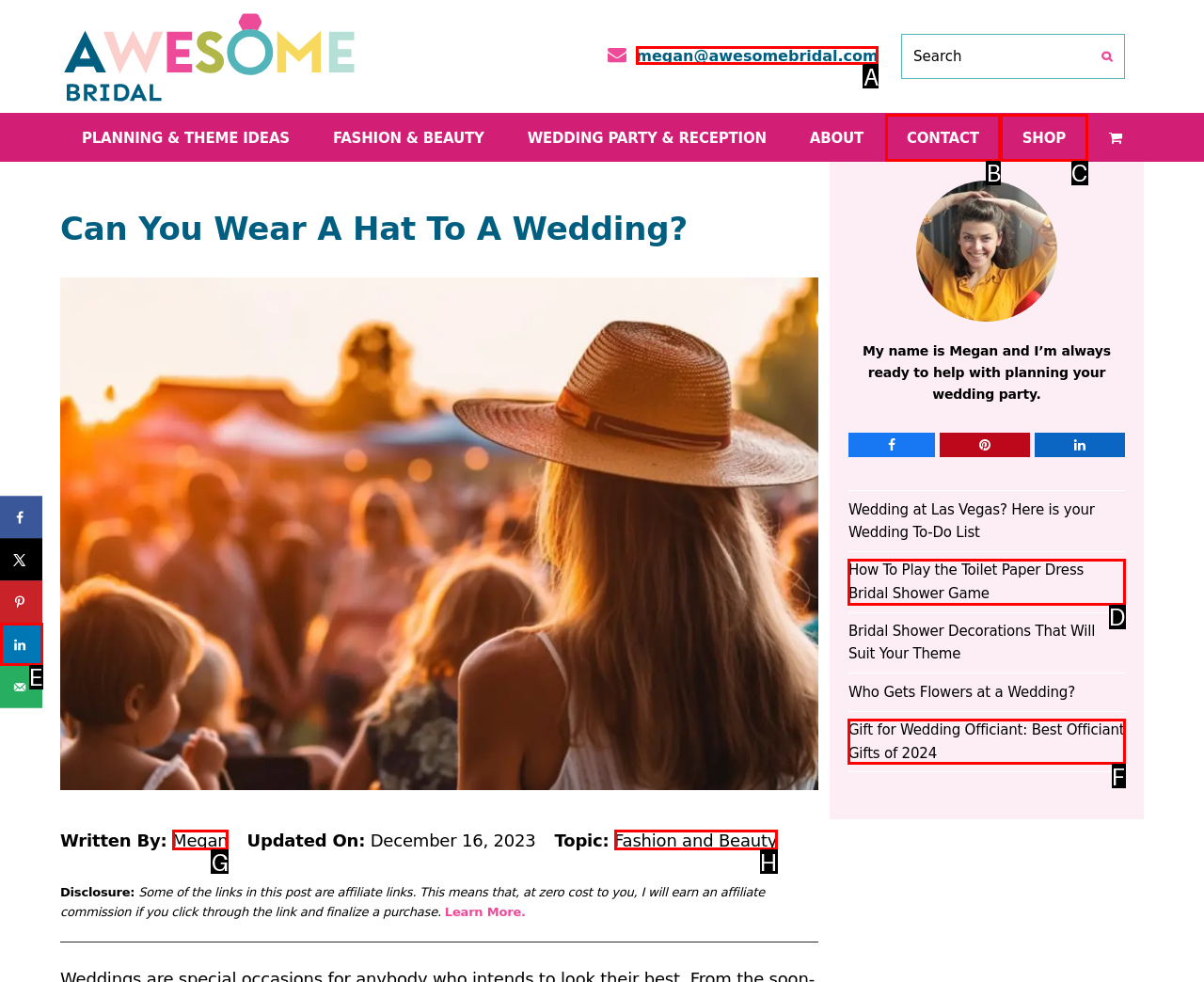Choose the option that best matches the element: Casino & Gambling
Respond with the letter of the correct option.

None